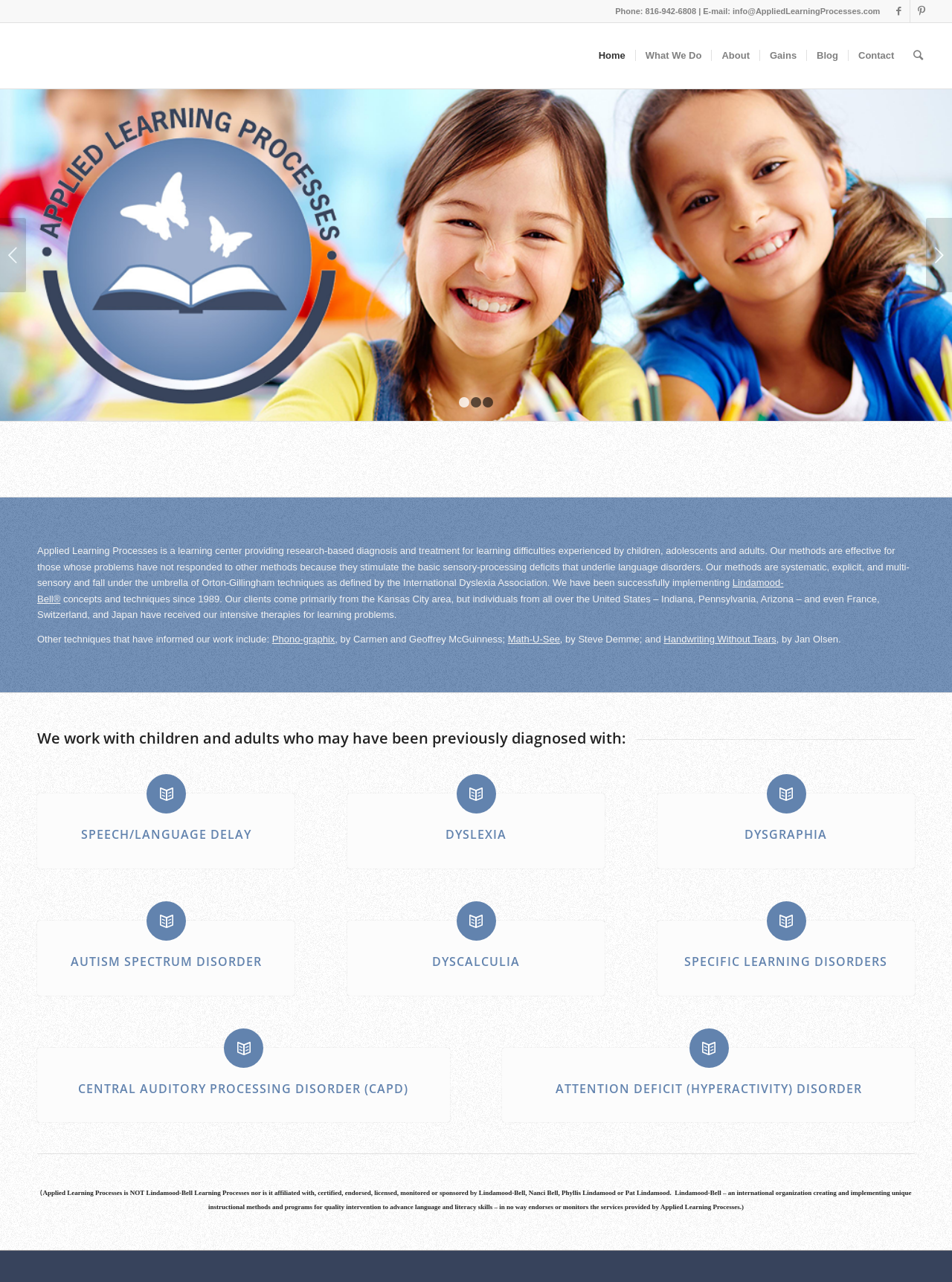Determine the bounding box coordinates for the area that needs to be clicked to fulfill this task: "Click the 'Home' link". The coordinates must be given as four float numbers between 0 and 1, i.e., [left, top, right, bottom].

[0.619, 0.018, 0.667, 0.069]